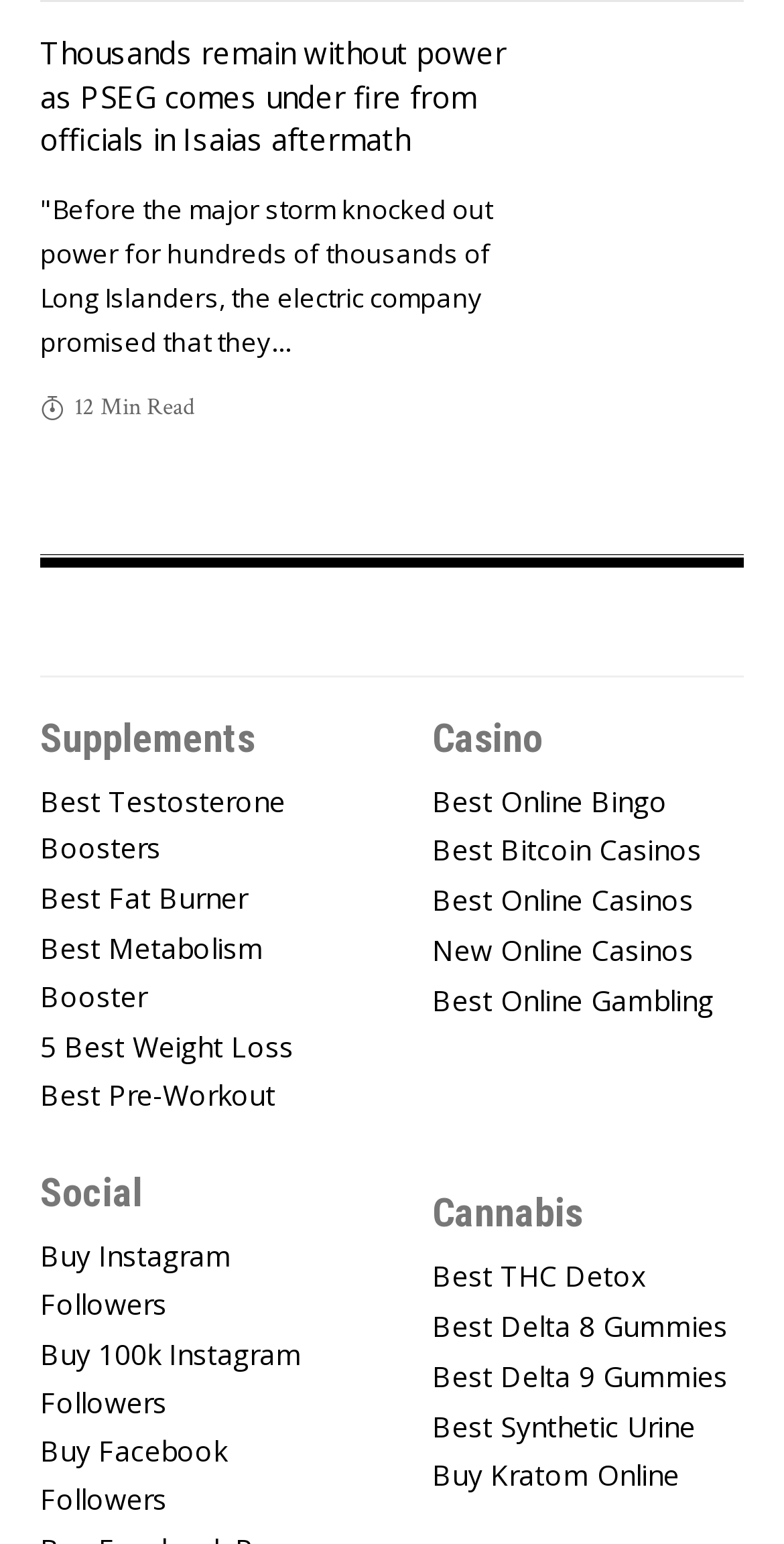Show the bounding box coordinates for the element that needs to be clicked to execute the following instruction: "Explore online bingo games". Provide the coordinates in the form of four float numbers between 0 and 1, i.e., [left, top, right, bottom].

[0.551, 0.503, 0.949, 0.541]